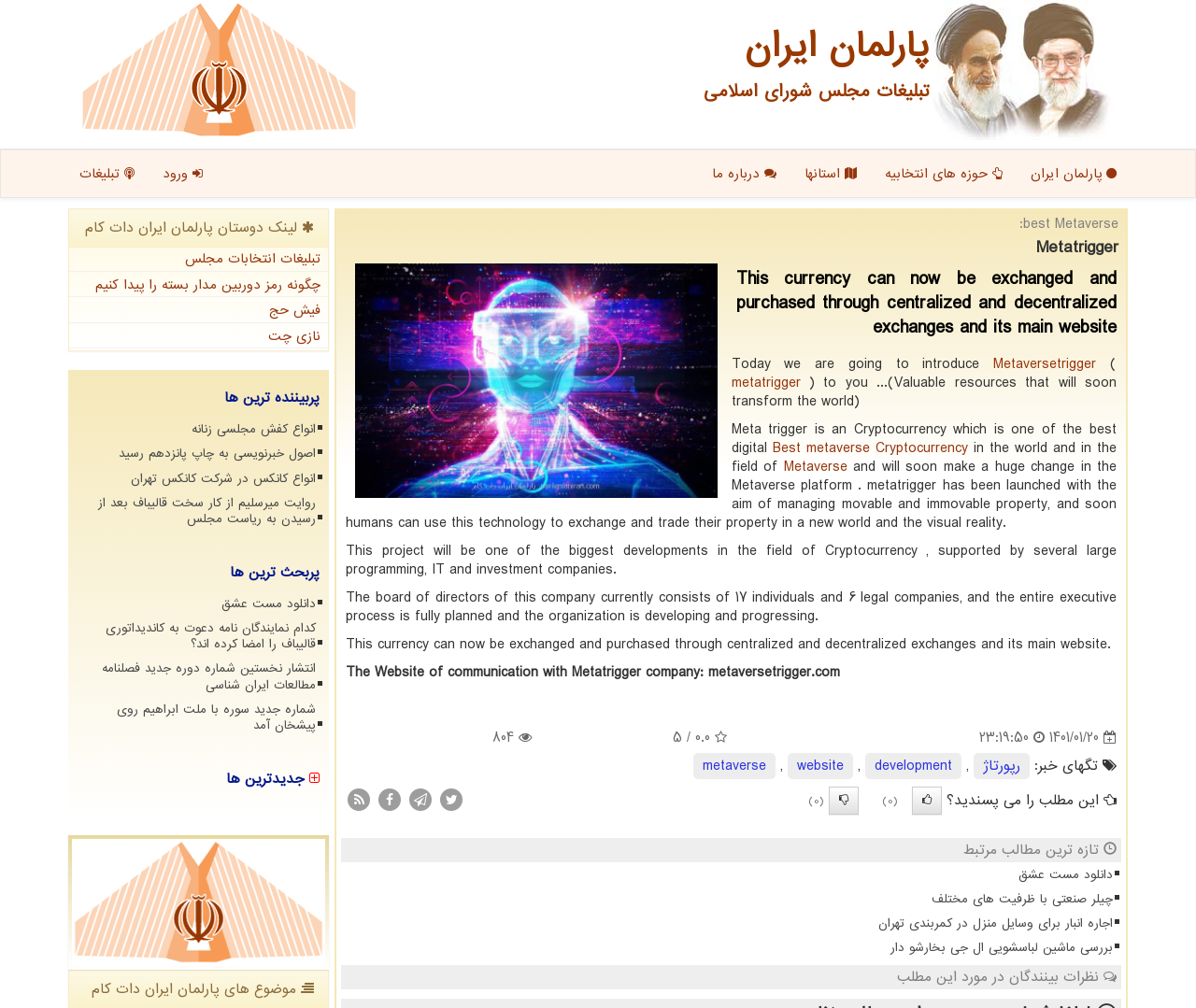Provide a brief response to the question below using one word or phrase:
What is the website of communication with Metatrigger company?

metaversetrigger.com